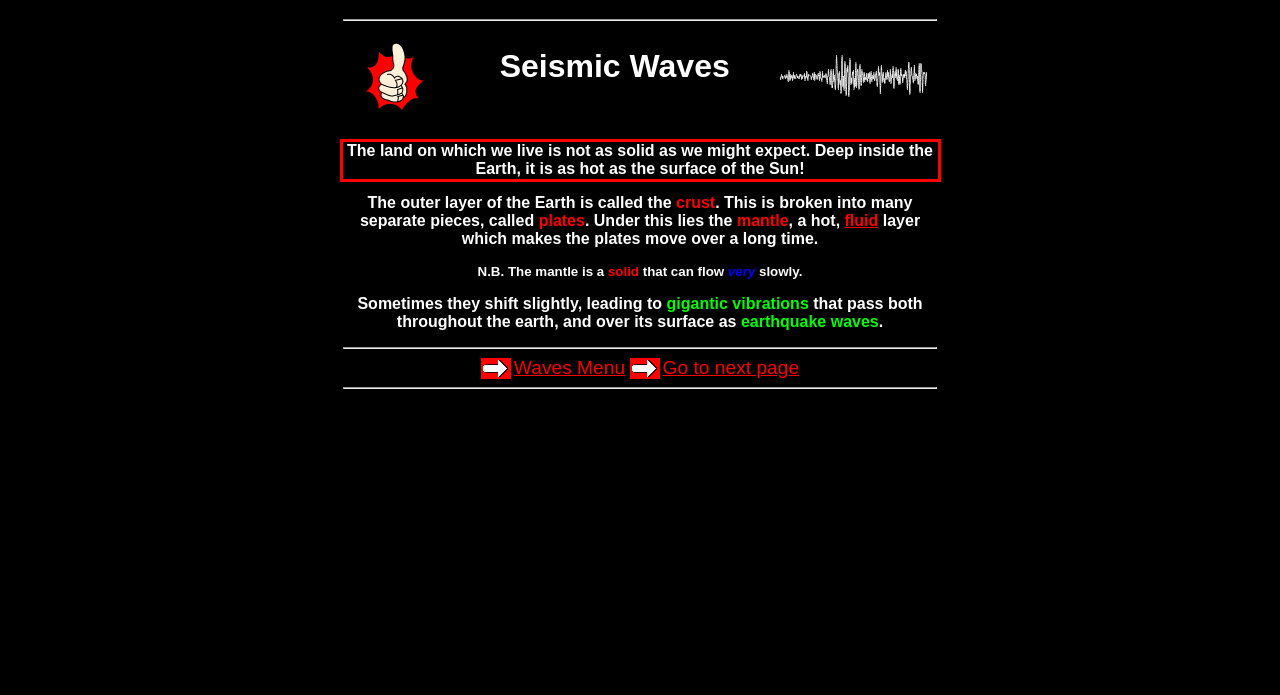You are given a screenshot with a red rectangle. Identify and extract the text within this red bounding box using OCR.

The land on which we live is not as solid as we might expect. Deep inside the Earth, it is as hot as the surface of the Sun!